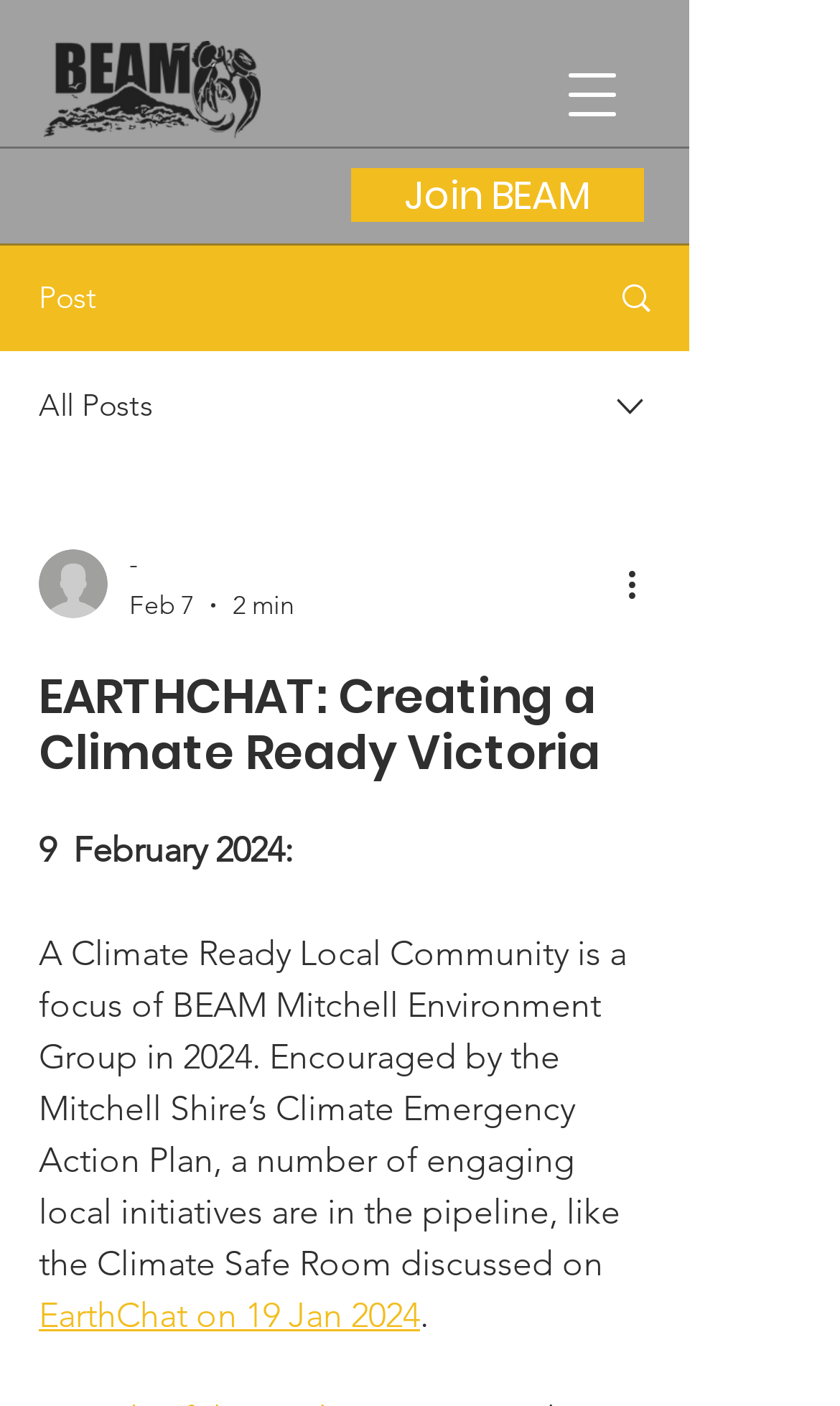Please use the details from the image to answer the following question comprehensively:
What is the purpose of the button 'Open navigation menu'?

The button 'Open navigation menu' is located at the top right corner of the webpage, and it has a popup dialog. This suggests that the button is used to open a navigation menu, which is a common feature in websites to provide easy access to various sections or pages.